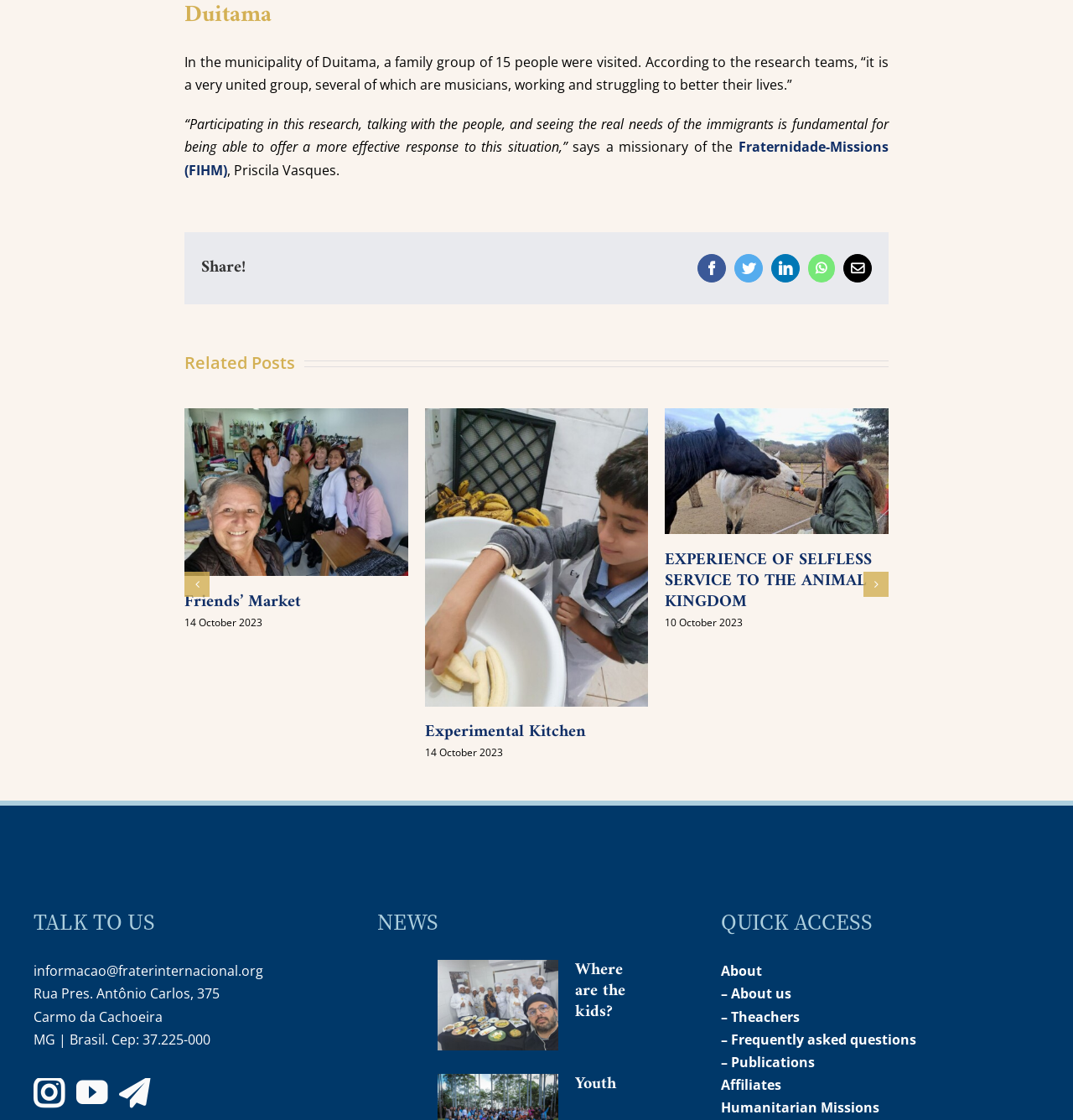What is the date of the article 'Where are the kids?'?
Provide a thorough and detailed answer to the question.

I found the article 'Where are the kids?' in the 'Related Posts' section and its corresponding date is 12 February 2024.